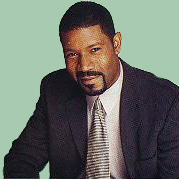Who plays the character Dr. Theodore Morris?
Using the visual information, answer the question in a single word or phrase.

Dennis Haysbert